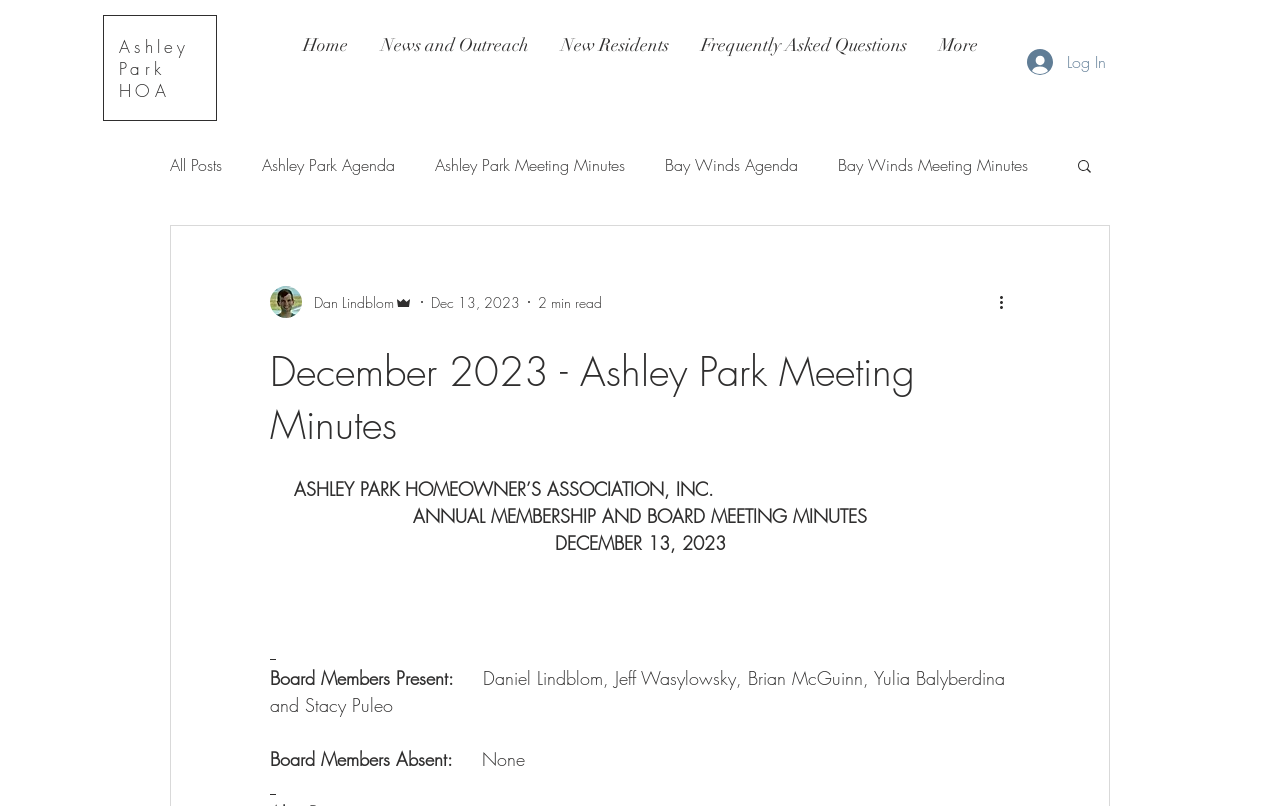Give a concise answer using one word or a phrase to the following question:
What is the date of the meeting minutes?

December 13, 2023